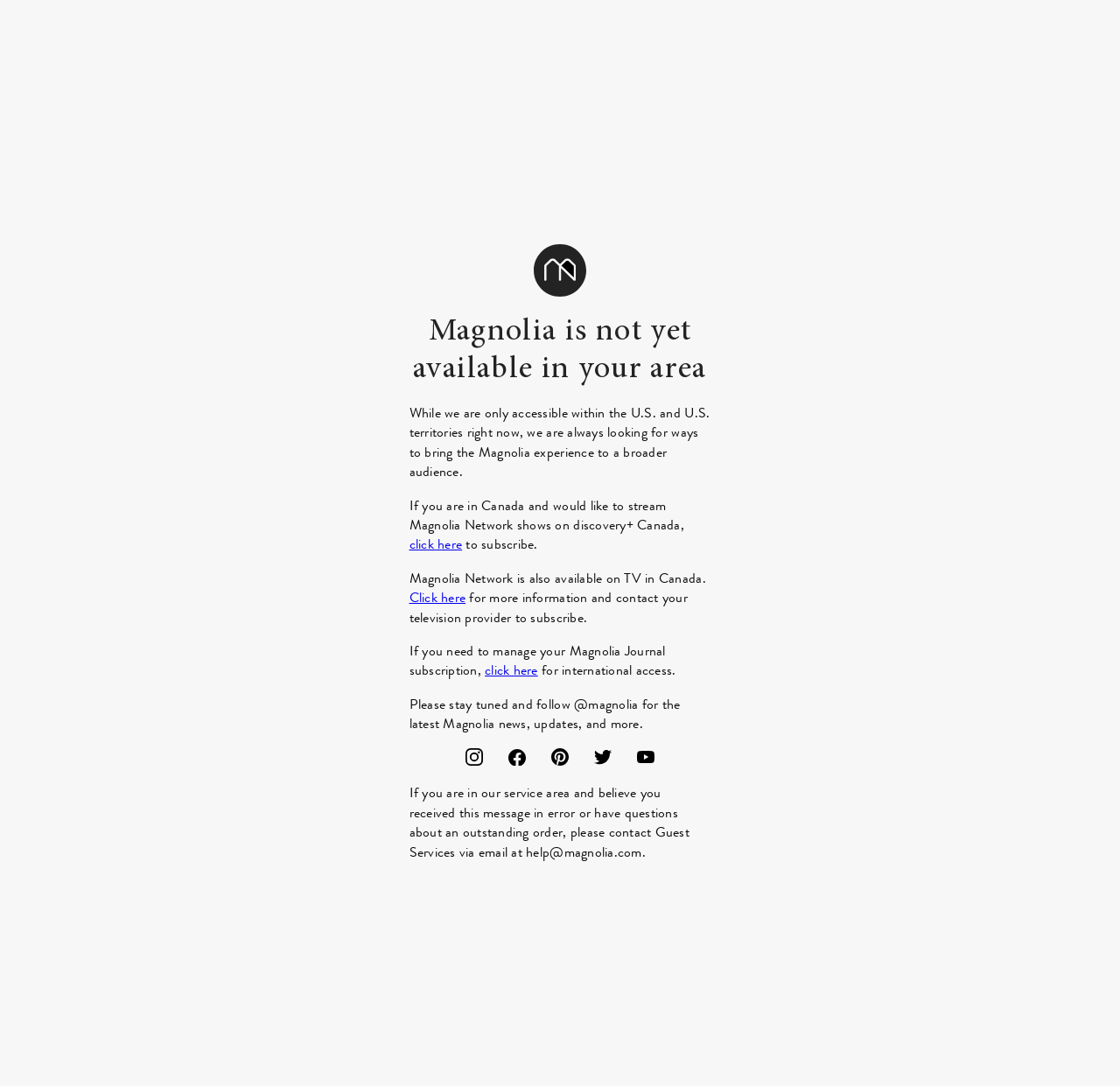Determine the coordinates of the bounding box that should be clicked to complete the instruction: "click here for more information". The coordinates should be represented by four float numbers between 0 and 1: [left, top, right, bottom].

[0.365, 0.541, 0.416, 0.559]